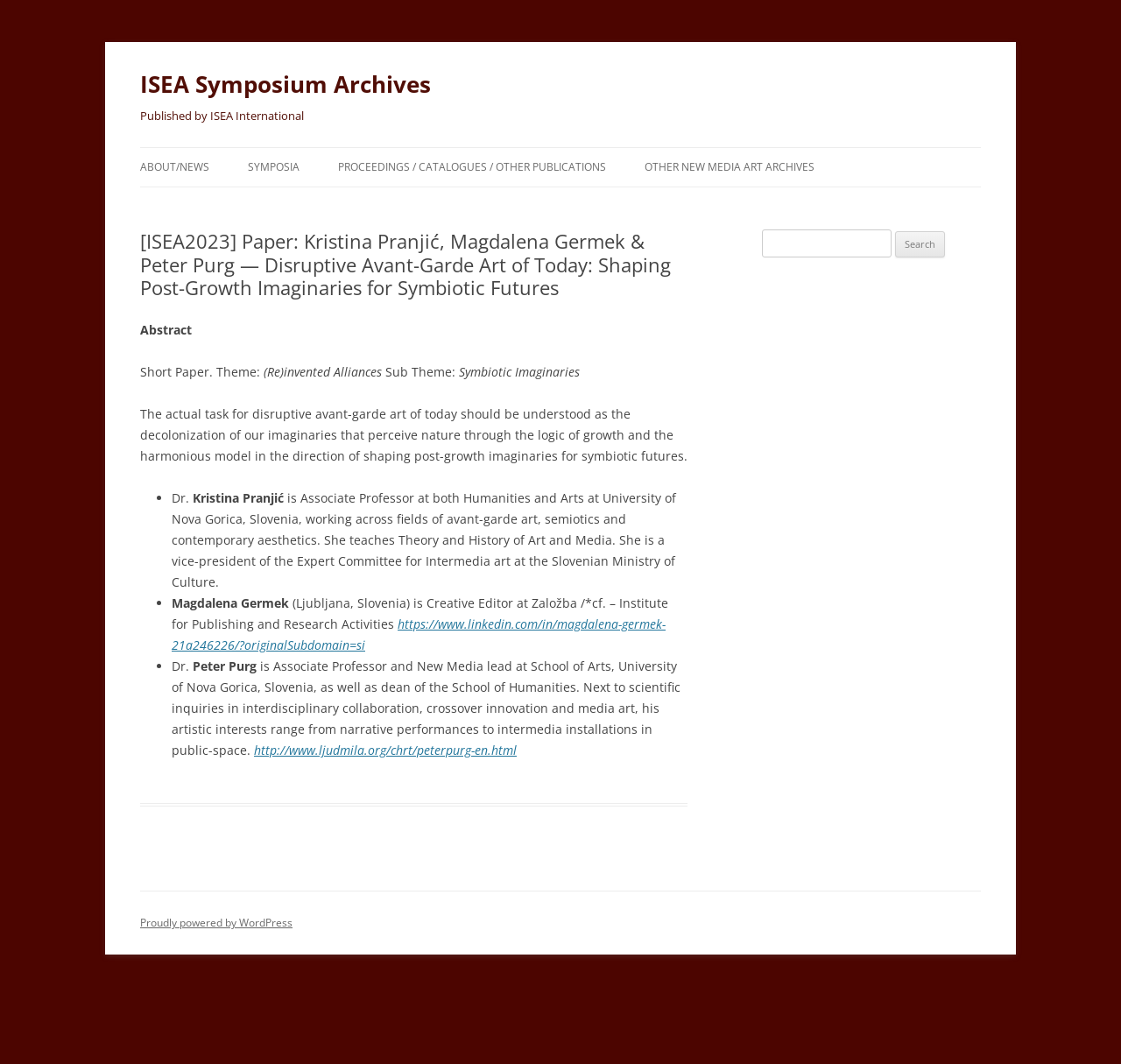Generate a comprehensive description of the contents of the webpage.

This webpage is about a paper titled "[ISEA2023] Paper: Kristina Pranjić, Magdalena Germek & Peter Purg — Disruptive Avant-Garde Art of Today: Shaping Post-Growth Imaginaries for Symbiotic Futures" presented at the ISEA Symposium Archives. 

At the top of the page, there is a heading "ISEA Symposium Archives" followed by a link to the archives. Below this, there is a heading "Published by ISEA International". 

On the left side of the page, there is a navigation menu with links to "ABOUT/NEWS", "SYMPOSIA", and a list of ISEA conferences from 2023 to 1995. 

The main content of the page is an article about the paper, which includes an abstract, a short paper theme, and a sub-theme. The paper's authors, Kristina Pranjić, Magdalena Germek, and Peter Purg, are listed with their brief biographies. 

On the right side of the page, there is a search box with a label "Search for:" and a button to initiate the search. 

At the bottom of the page, there is a footer section with a link to WordPress, indicating that the website is powered by WordPress.